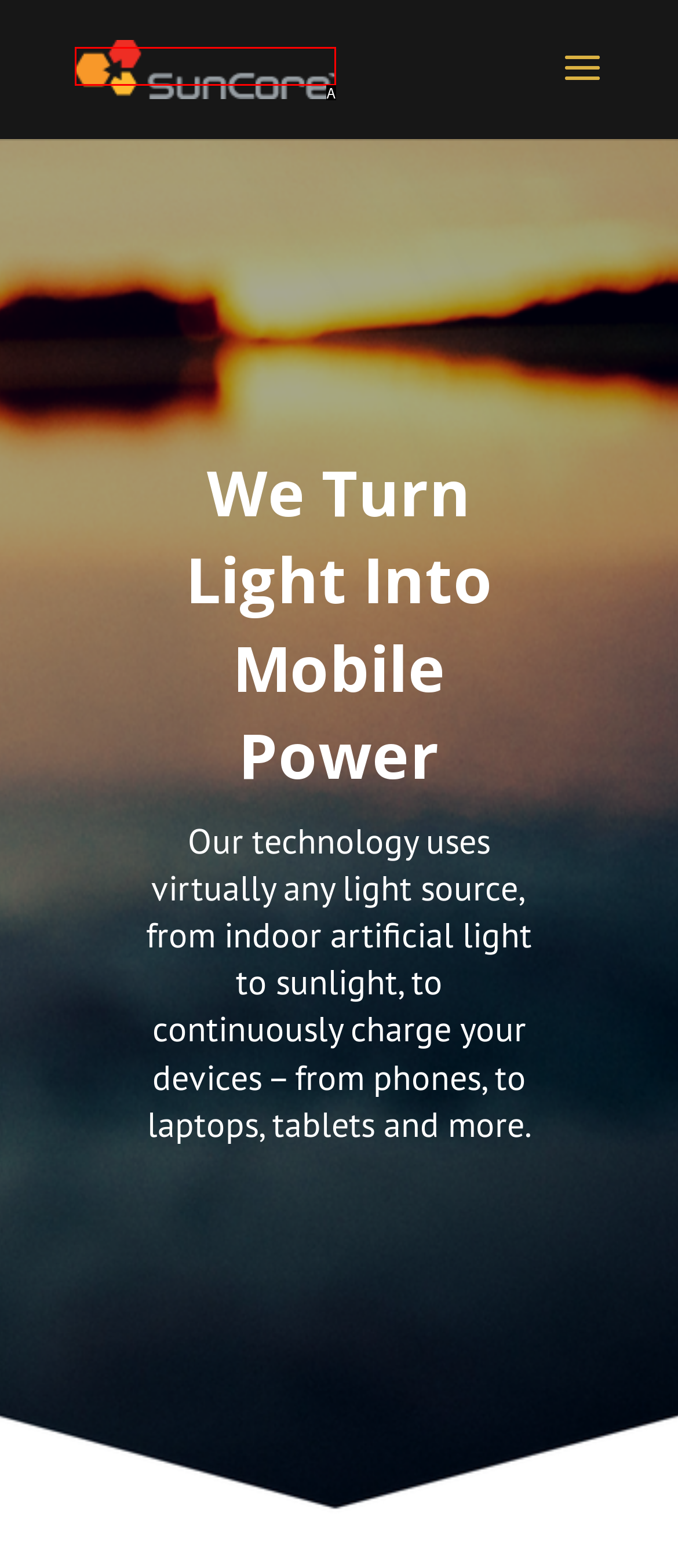Determine which HTML element best fits the description: alt="SunCore"
Answer directly with the letter of the matching option from the available choices.

A